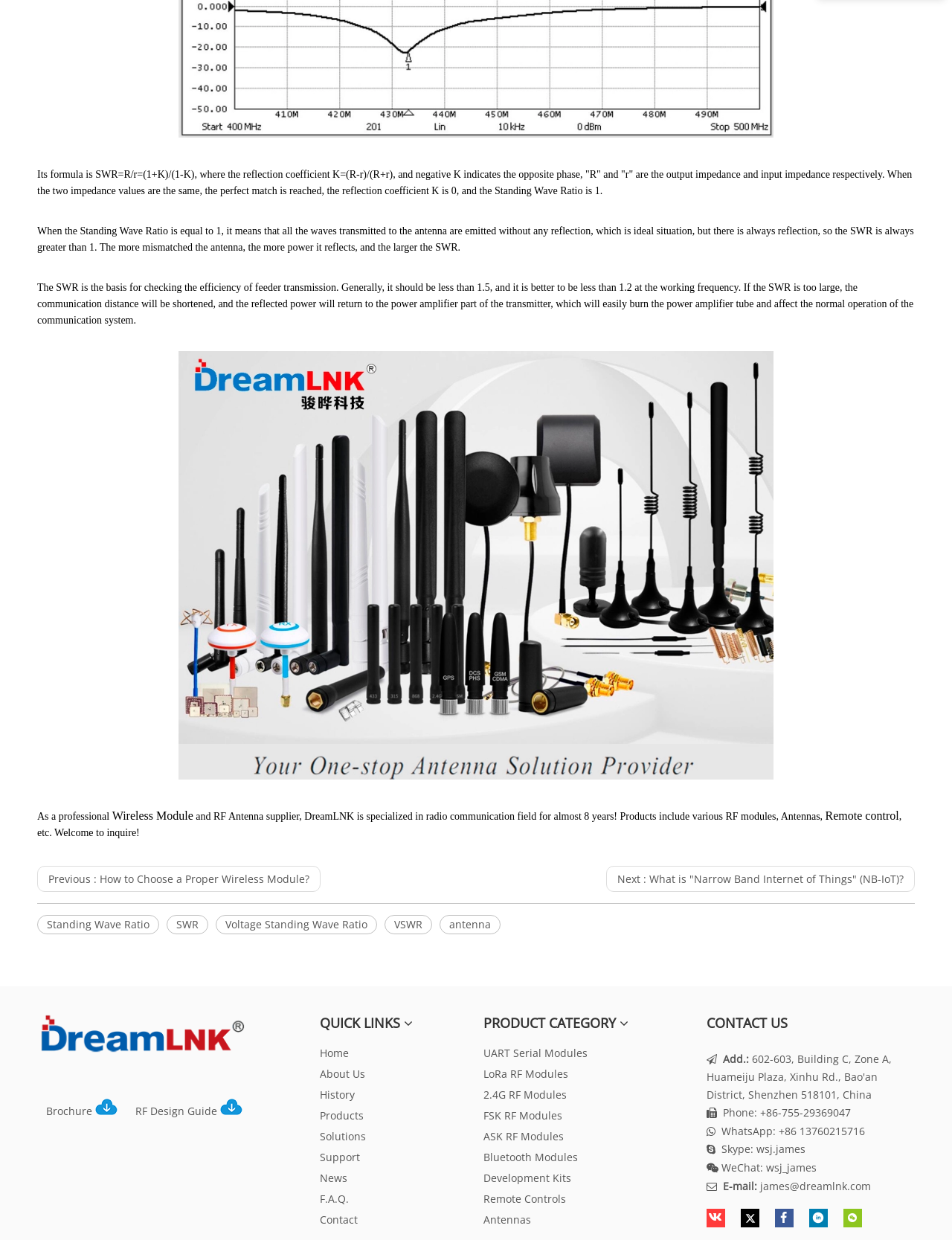Find the bounding box coordinates of the element's region that should be clicked in order to follow the given instruction: "Click on the 'Wireless Module' link". The coordinates should consist of four float numbers between 0 and 1, i.e., [left, top, right, bottom].

[0.118, 0.652, 0.203, 0.663]